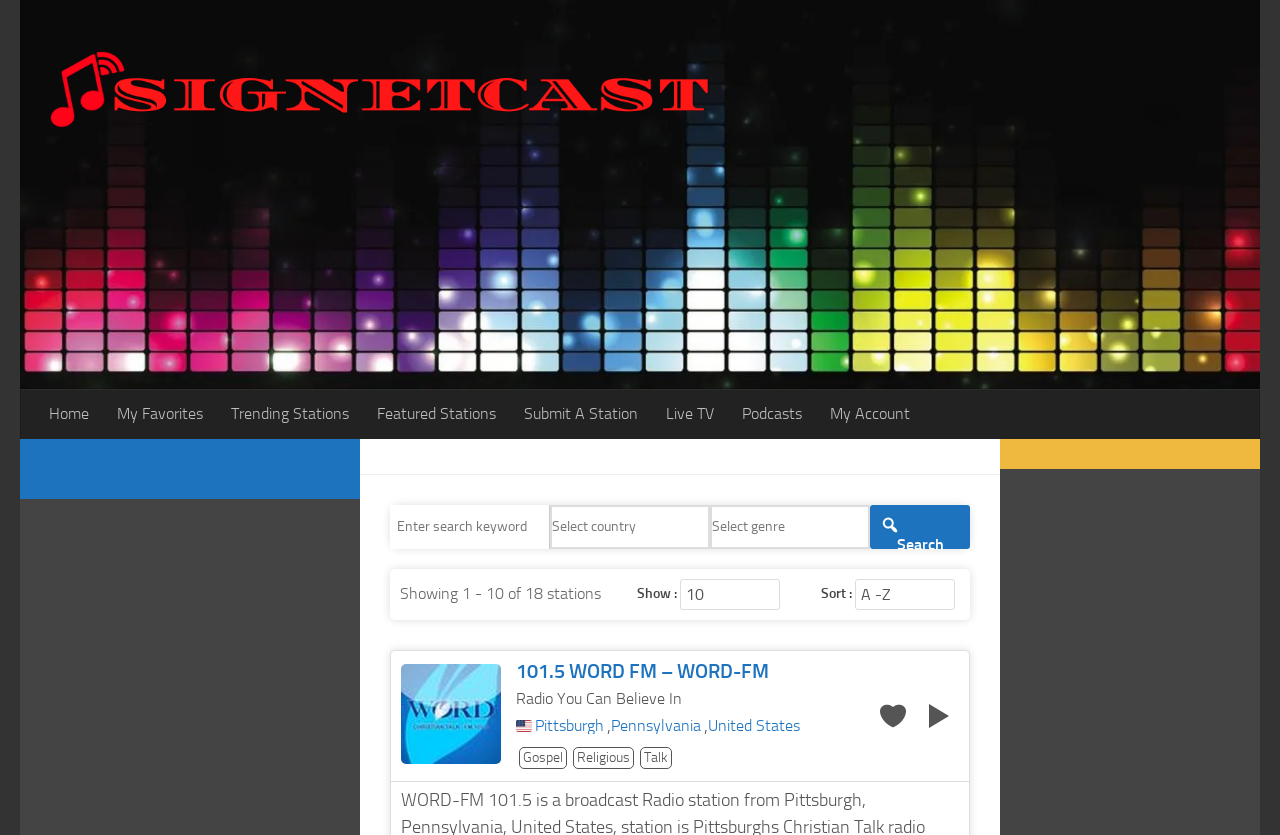What is the location of the first station listed?
Please provide a comprehensive answer to the question based on the webpage screenshot.

The location of the first station listed is indicated by the links 'Pittsburgh', 'Pennsylvania', and 'United States' located below the station name.